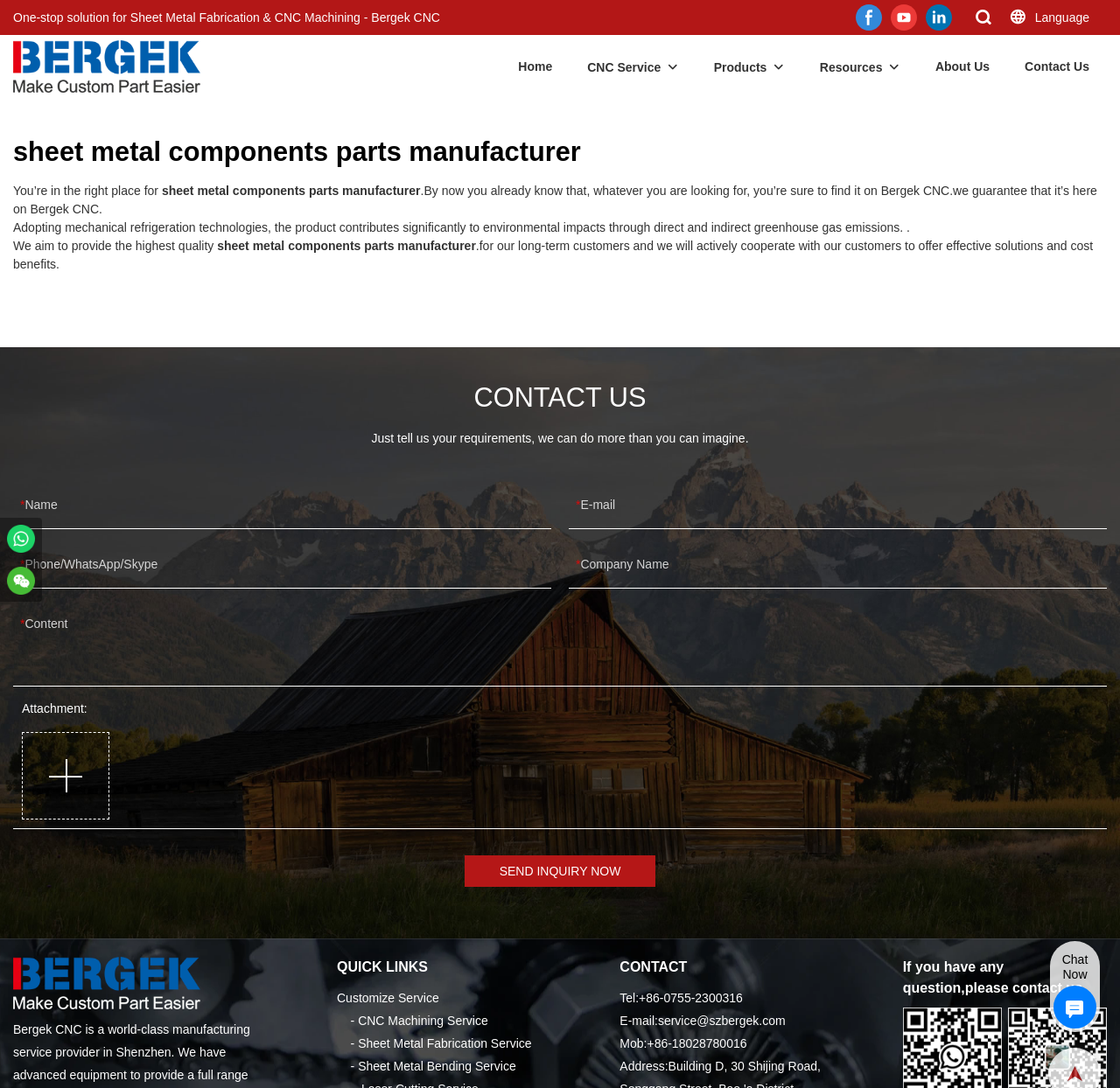Specify the bounding box coordinates of the region I need to click to perform the following instruction: "Click the Facebook link". The coordinates must be four float numbers in the range of 0 to 1, i.e., [left, top, right, bottom].

[0.76, 0.0, 0.791, 0.032]